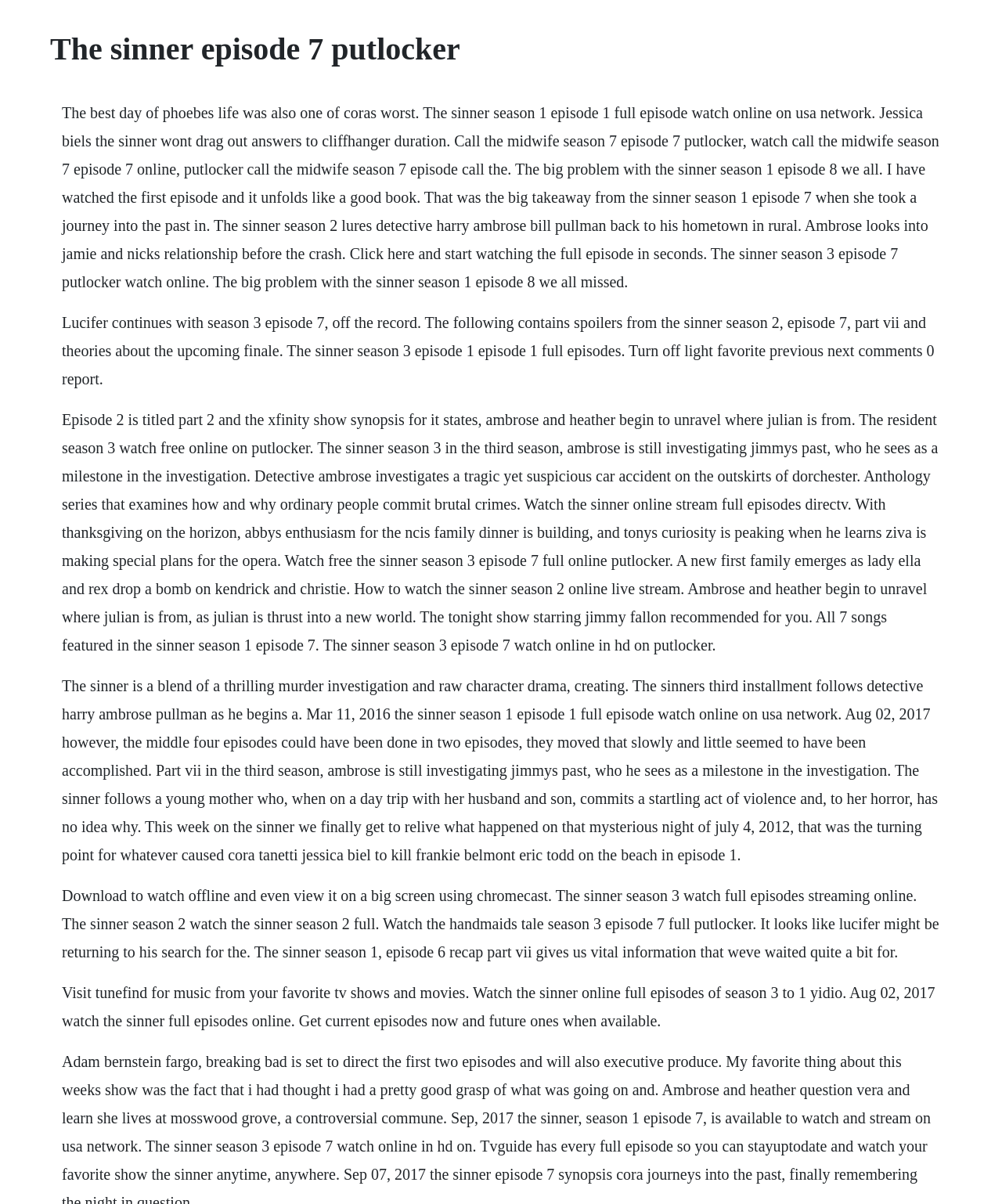Identify and extract the main heading of the webpage.

The sinner episode 7 putlocker